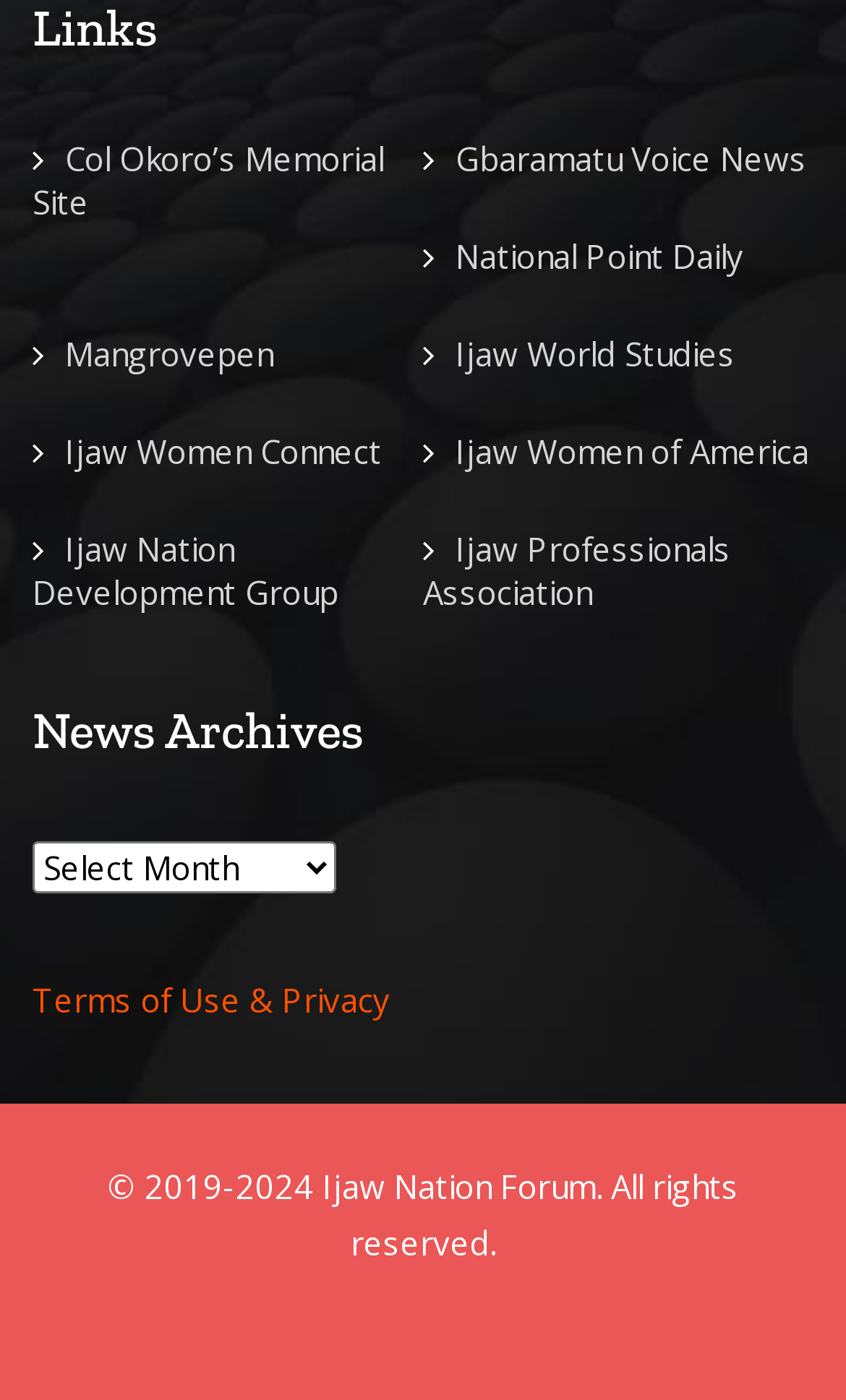Please determine the bounding box coordinates of the element to click in order to execute the following instruction: "Visit Col Okoro’s Memorial Site". The coordinates should be four float numbers between 0 and 1, specified as [left, top, right, bottom].

[0.038, 0.098, 0.454, 0.159]